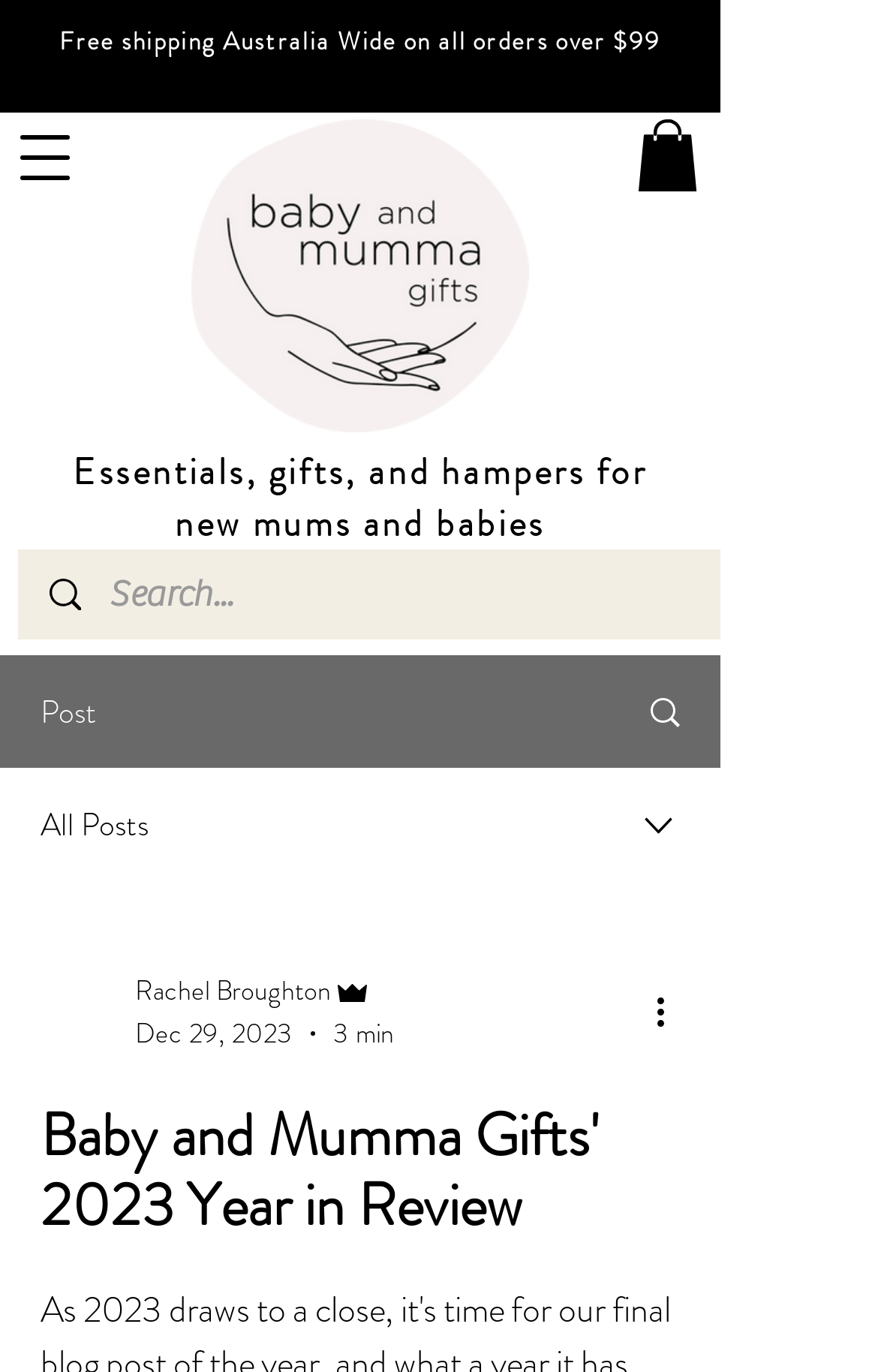Who is the author of the latest article?
Using the visual information, respond with a single word or phrase.

Rachel Broughton